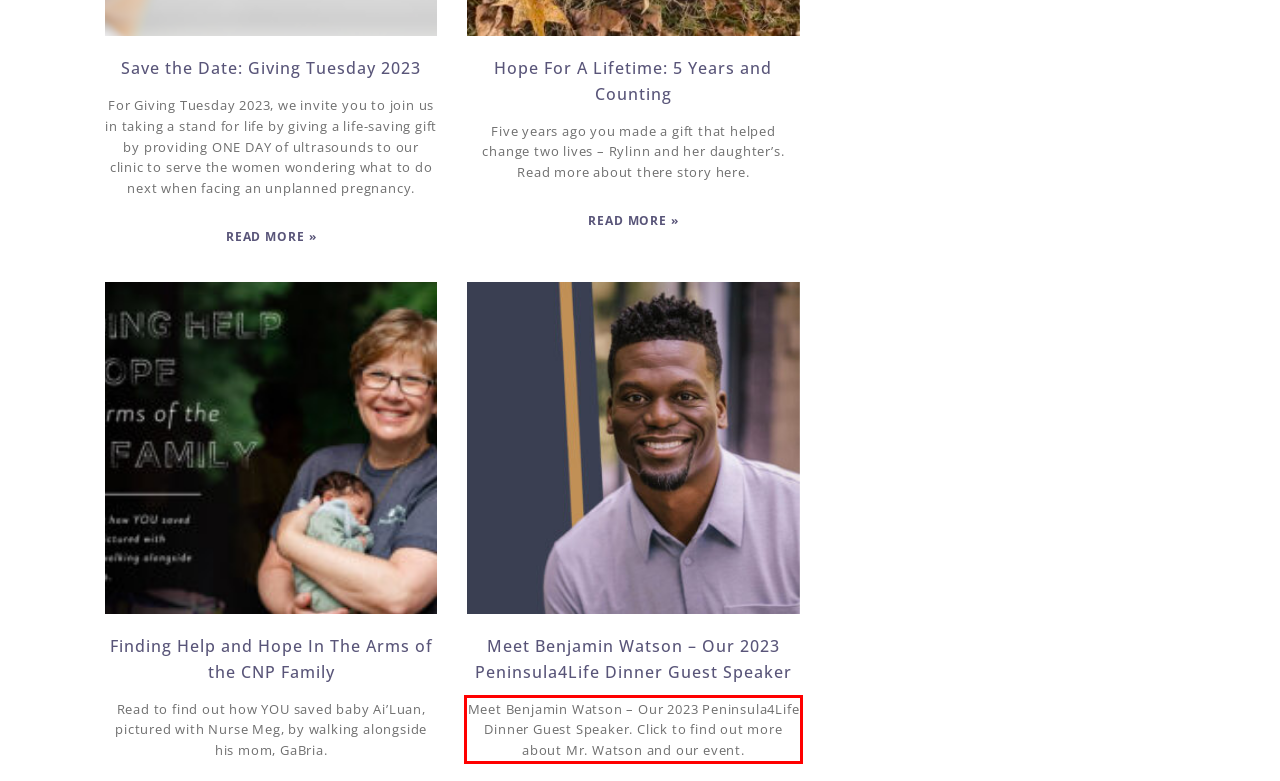Examine the webpage screenshot and use OCR to obtain the text inside the red bounding box.

Meet Benjamin Watson – Our 2023 Peninsula4Life Dinner Guest Speaker. Click to find out more about Mr. Watson and our event.